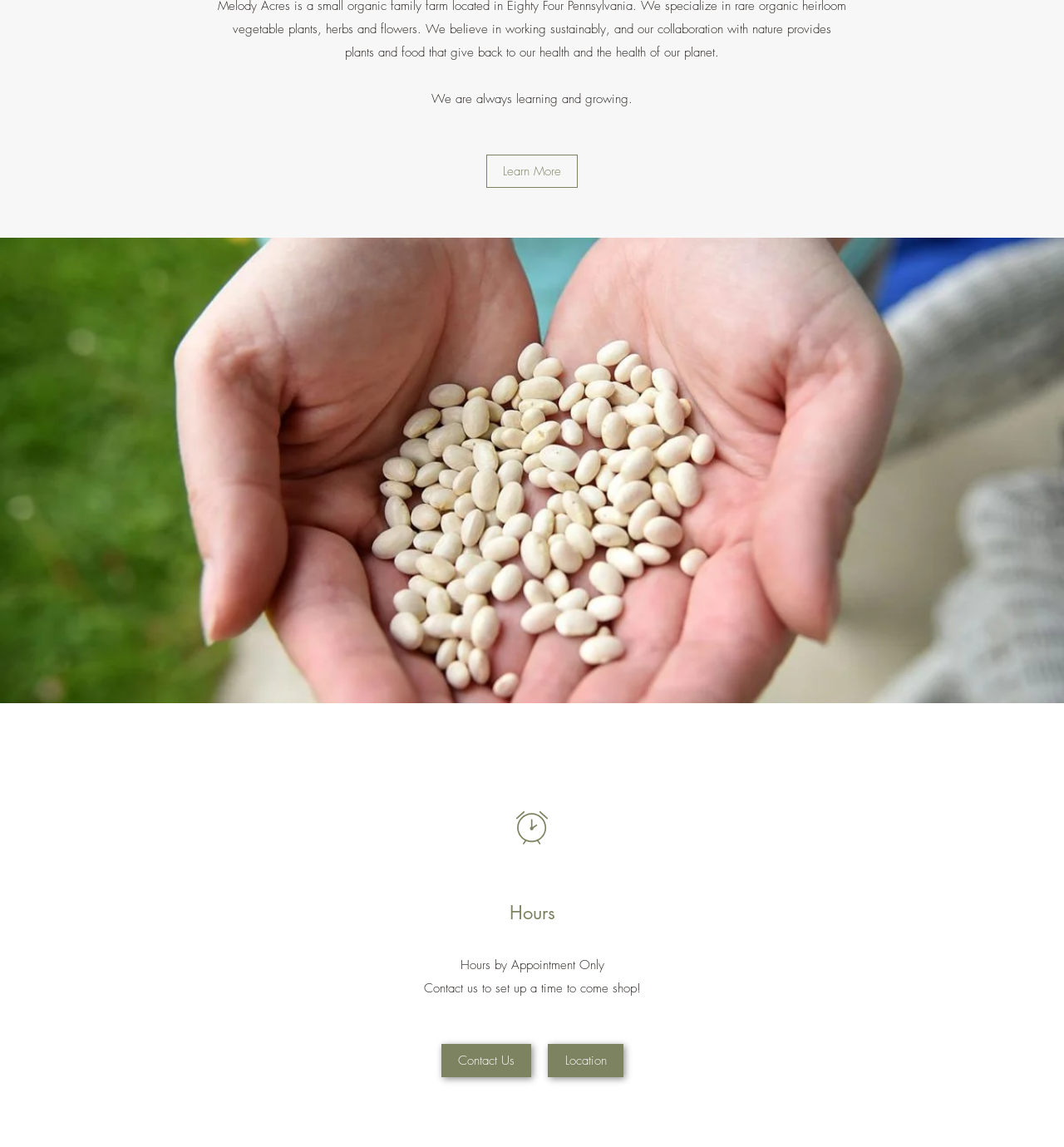Look at the image and write a detailed answer to the question: 
Is the shop open to visitors at any time?

I determined that the shop is not open to visitors at any time by reading the text 'Hours by Appointment Only', which suggests that visitors need to arrange a specific time to visit the shop.